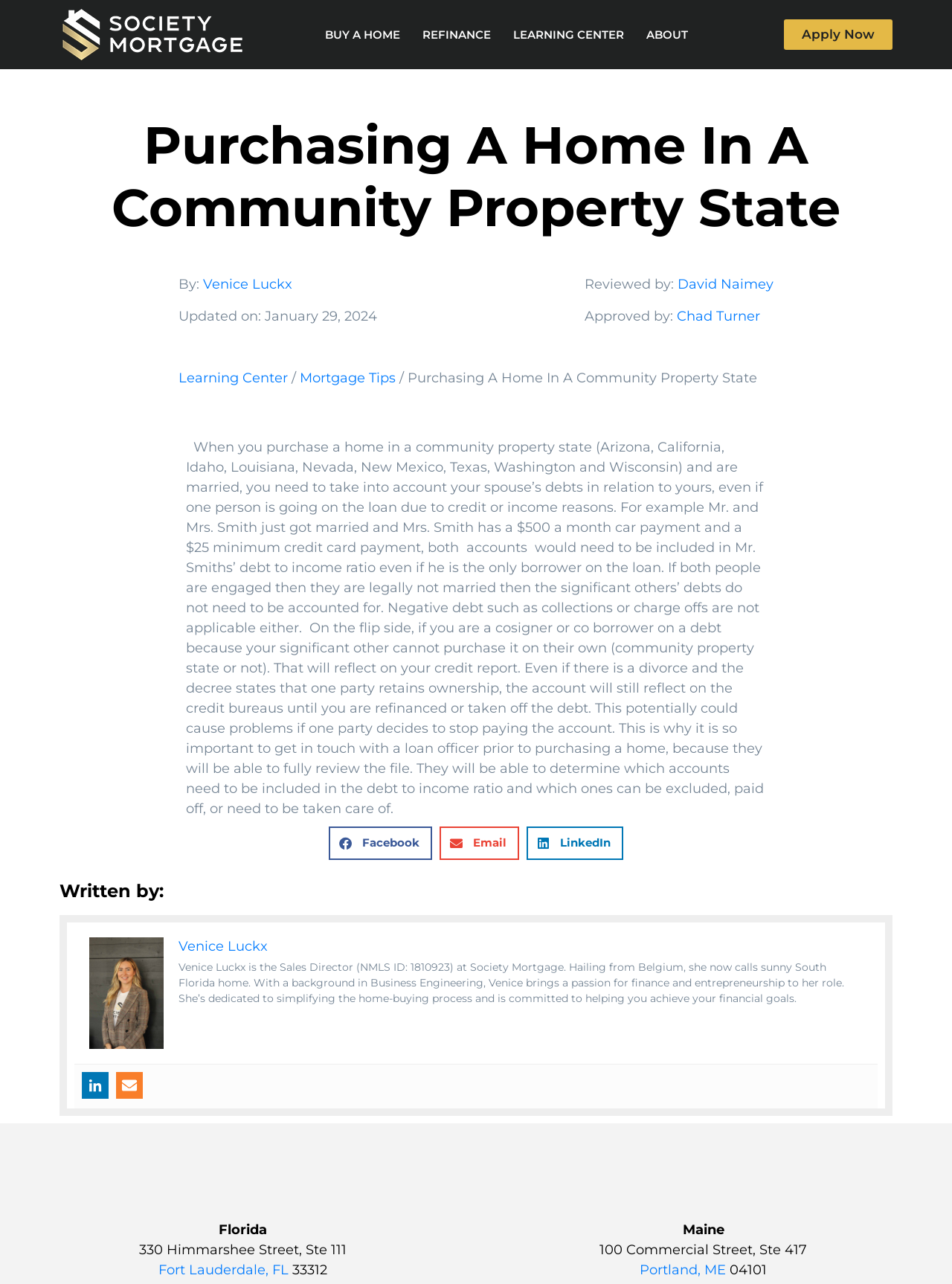What social media platforms can the article be shared on?
Please give a detailed and thorough answer to the question, covering all relevant points.

The article can be shared on three social media platforms: Facebook, Email, and LinkedIn. These options are provided at the bottom of the webpage, allowing users to easily share the article with others.